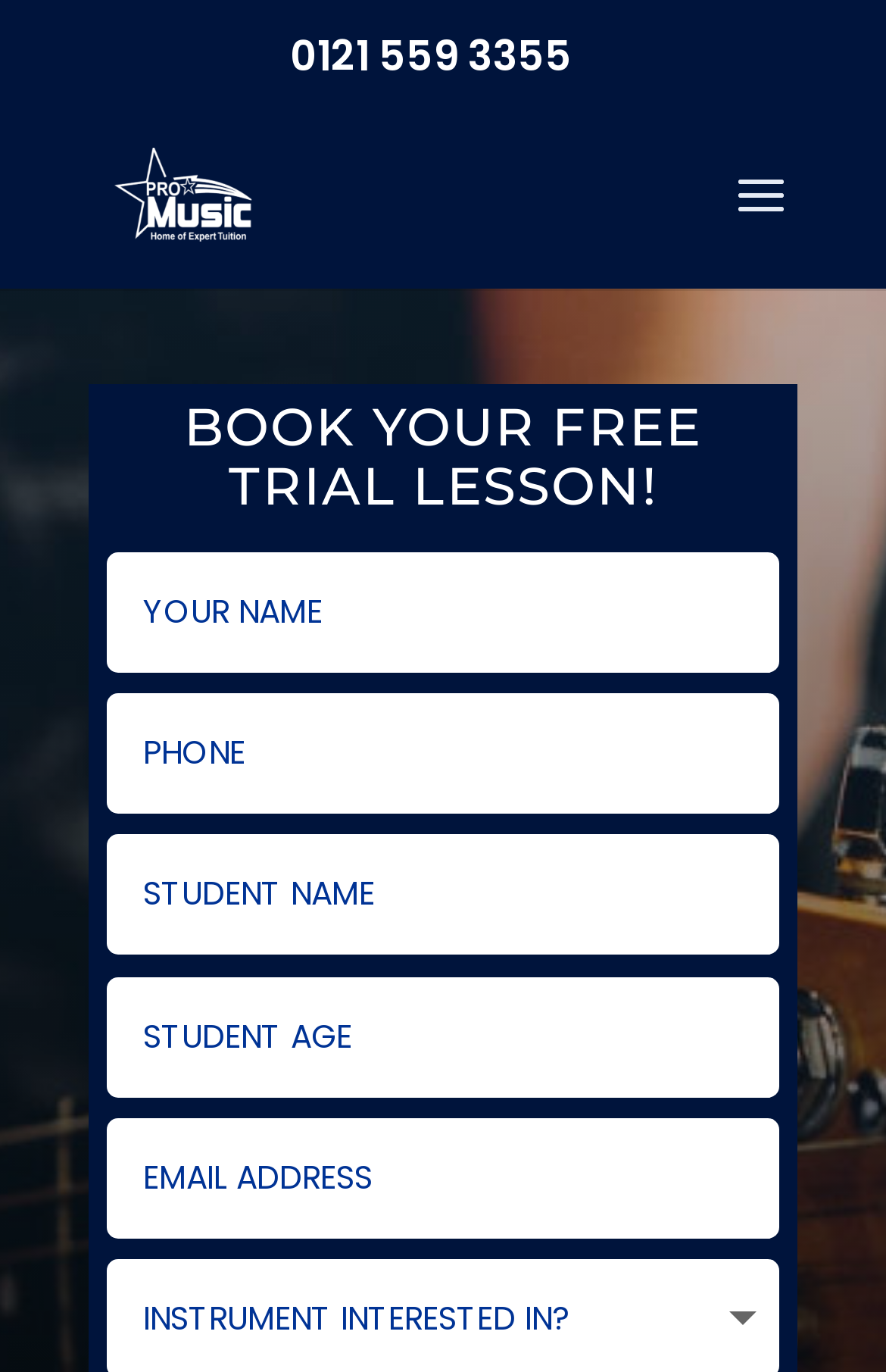Convey a detailed summary of the webpage, mentioning all key elements.

The webpage is about Bass Guitar Lessons in Boldmere, offering professional guitar tuition. At the top, there is a phone number "0121 559 3355" displayed prominently. Below the phone number, there is a link to "Pro Music Tuition" accompanied by an image with the same name. 

To the right of the link, a prominent heading "BOOK YOUR FREE TRIAL LESSON!" is displayed. Below this heading, there are five empty textboxes arranged vertically, likely for users to input their information to book a free trial lesson.